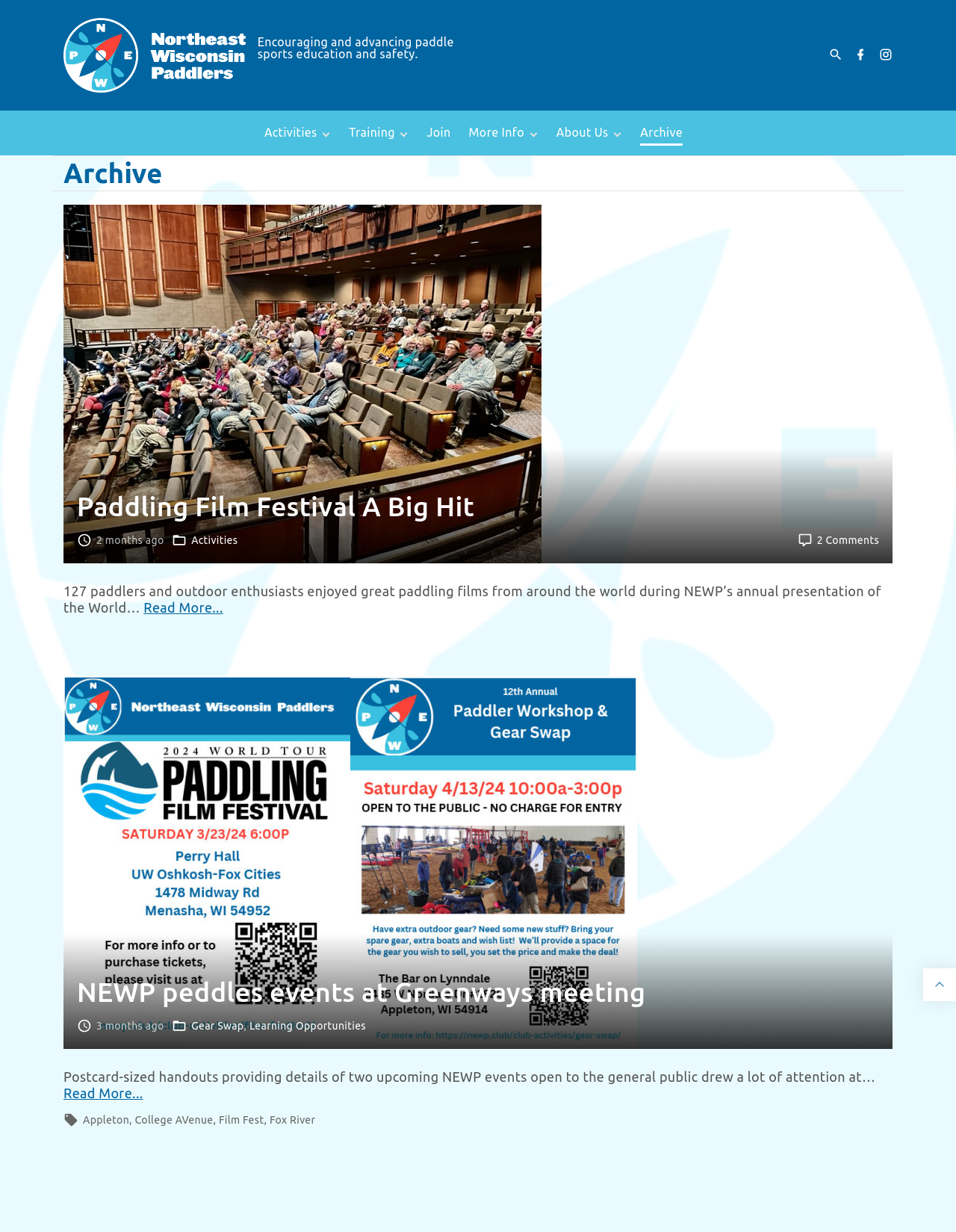Find the bounding box coordinates of the element you need to click on to perform this action: 'Read more about Paddling Film Festival A Big Hit'. The coordinates should be represented by four float values between 0 and 1, in the format [left, top, right, bottom].

[0.15, 0.487, 0.233, 0.499]